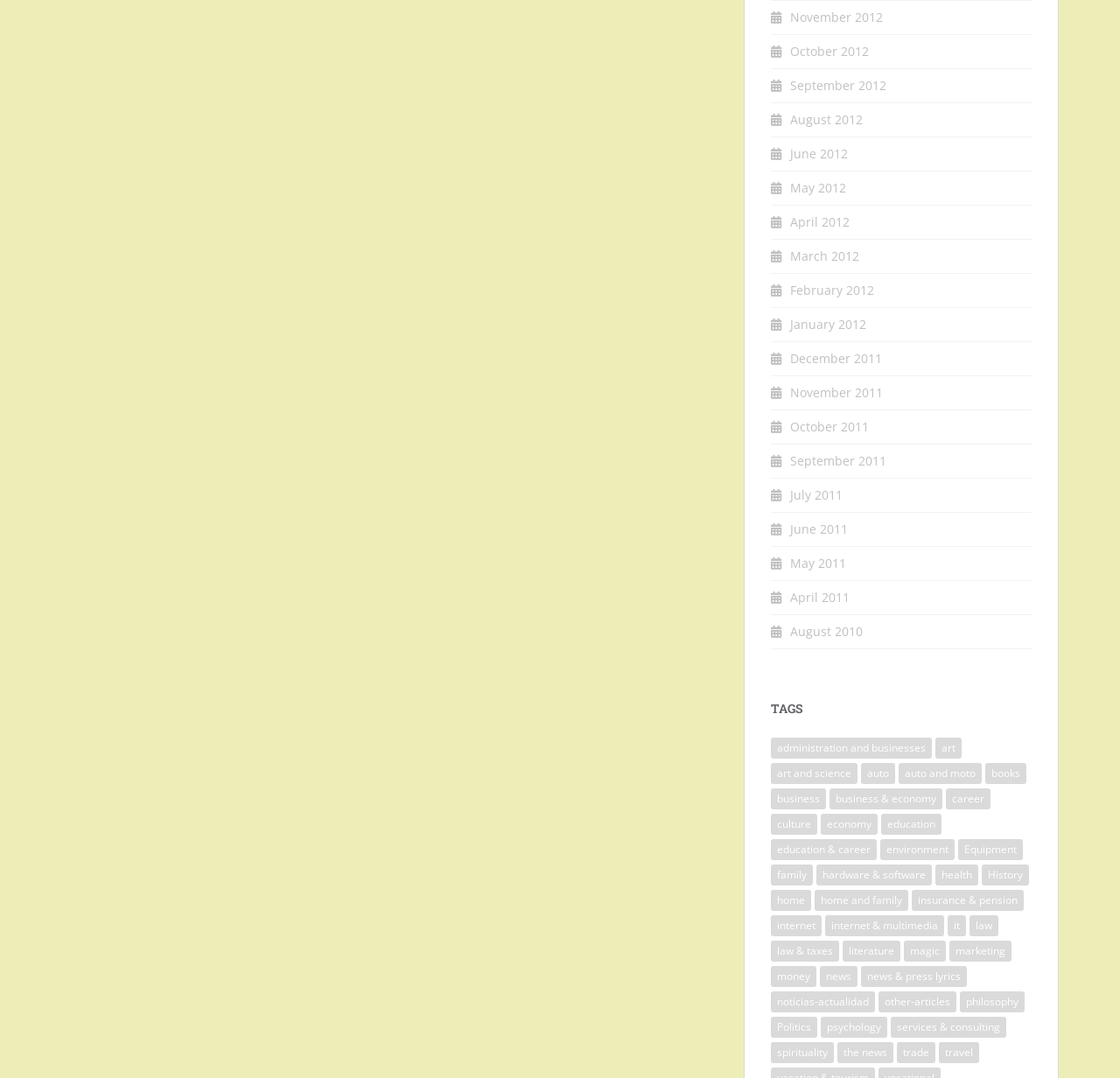What is the category with the most items?
Using the information presented in the image, please offer a detailed response to the question.

I scanned the list of links on the webpage and found that the category with the most items is 'internet' with 20 items, followed closely by 'it' with 19 items.